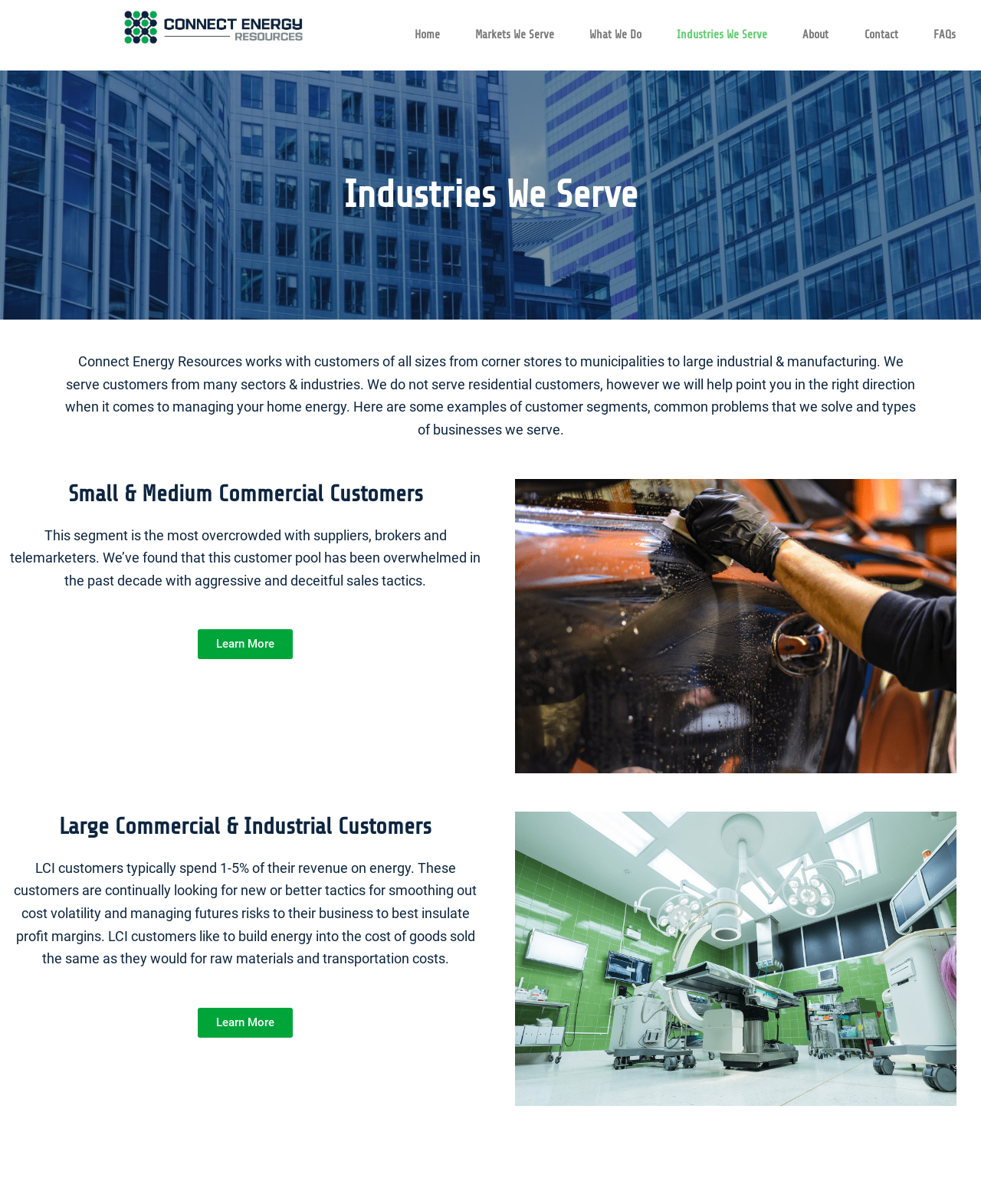Generate a thorough caption detailing the webpage content.

The webpage is about the industries served by Connect Energy Resources. At the top, there is a navigation menu with links to different sections of the website, including "Home", "Markets We Serve", "What We Do", "Industries We Serve", "About", "Contact", and "FAQs". 

Below the navigation menu, there is a heading that reads "Industries We Serve". This is followed by a paragraph of text that explains the types of customers the company serves, including corner stores, municipalities, and large industrial and manufacturing businesses. The company does not serve residential customers but offers to help them find the right direction for managing their home energy.

The webpage is divided into two sections: "Small & Medium Commercial Customers" and "Large Commercial & Industrial Customers". The "Small & Medium Commercial Customers" section has a heading and a paragraph of text that describes the challenges faced by this customer segment, including aggressive and deceitful sales tactics. There is also a "Learn More" link in this section.

The "Large Commercial & Industrial Customers" section has a heading and a paragraph of text that explains the energy needs of this customer segment, including managing cost volatility and futures risks to their business. There is also a "Learn More" link in this section.